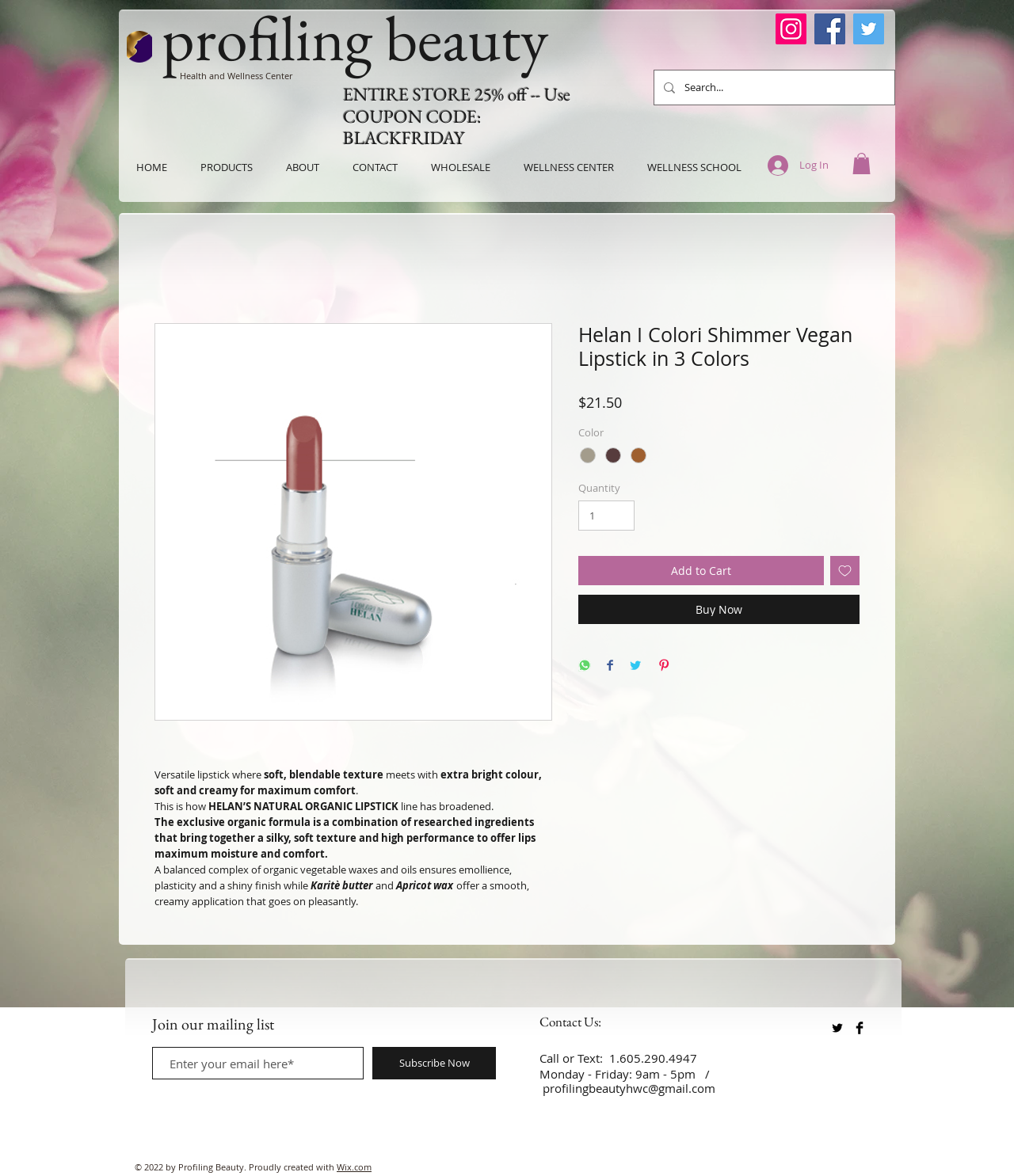Using the provided description: "input value="1" aria-label="Quantity" value="1"", find the bounding box coordinates of the corresponding UI element. The output should be four float numbers between 0 and 1, in the format [left, top, right, bottom].

[0.57, 0.426, 0.626, 0.451]